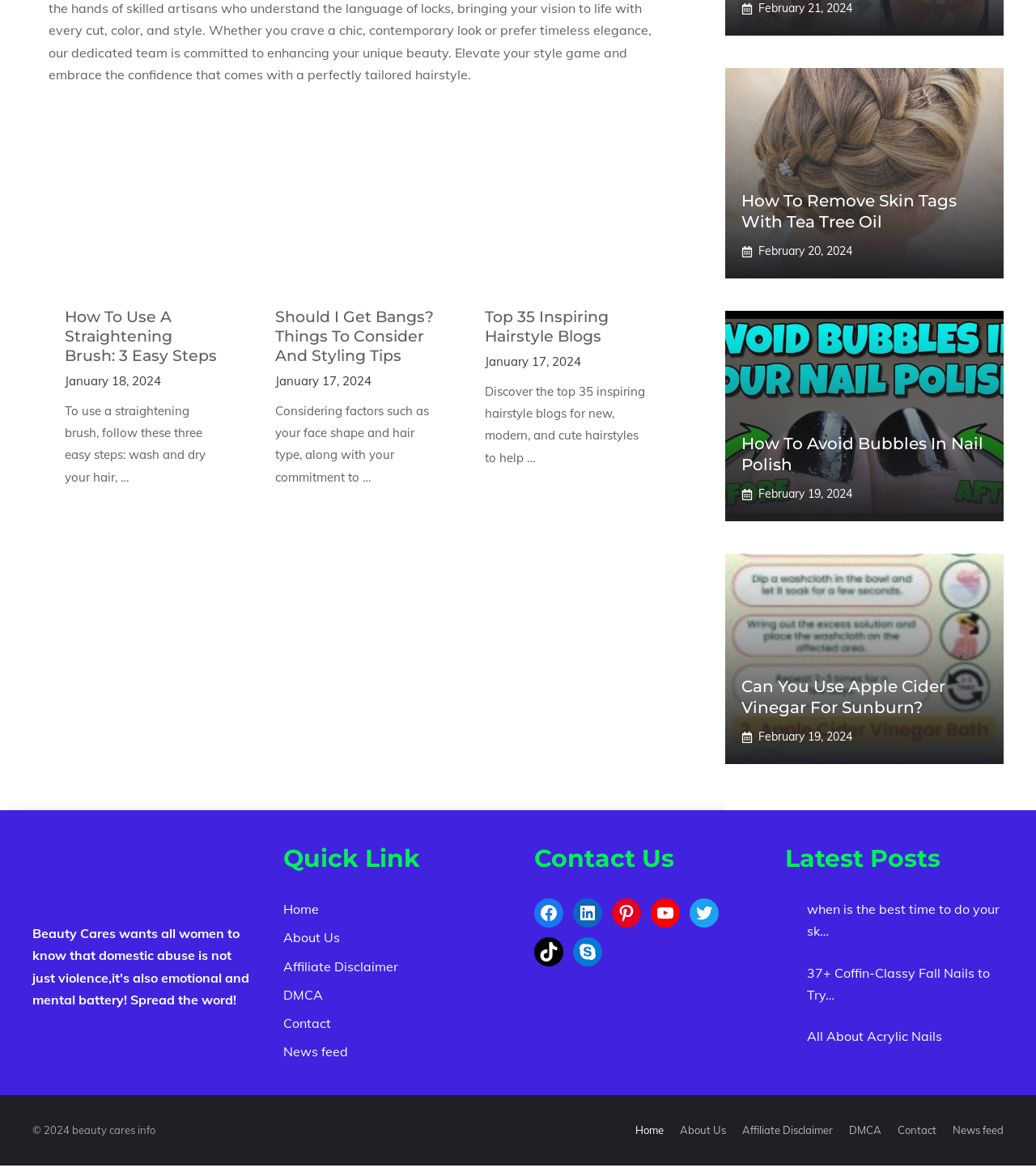Specify the bounding box coordinates of the area to click in order to follow the given instruction: "Visit the 'Home' page."

[0.273, 0.769, 0.308, 0.783]